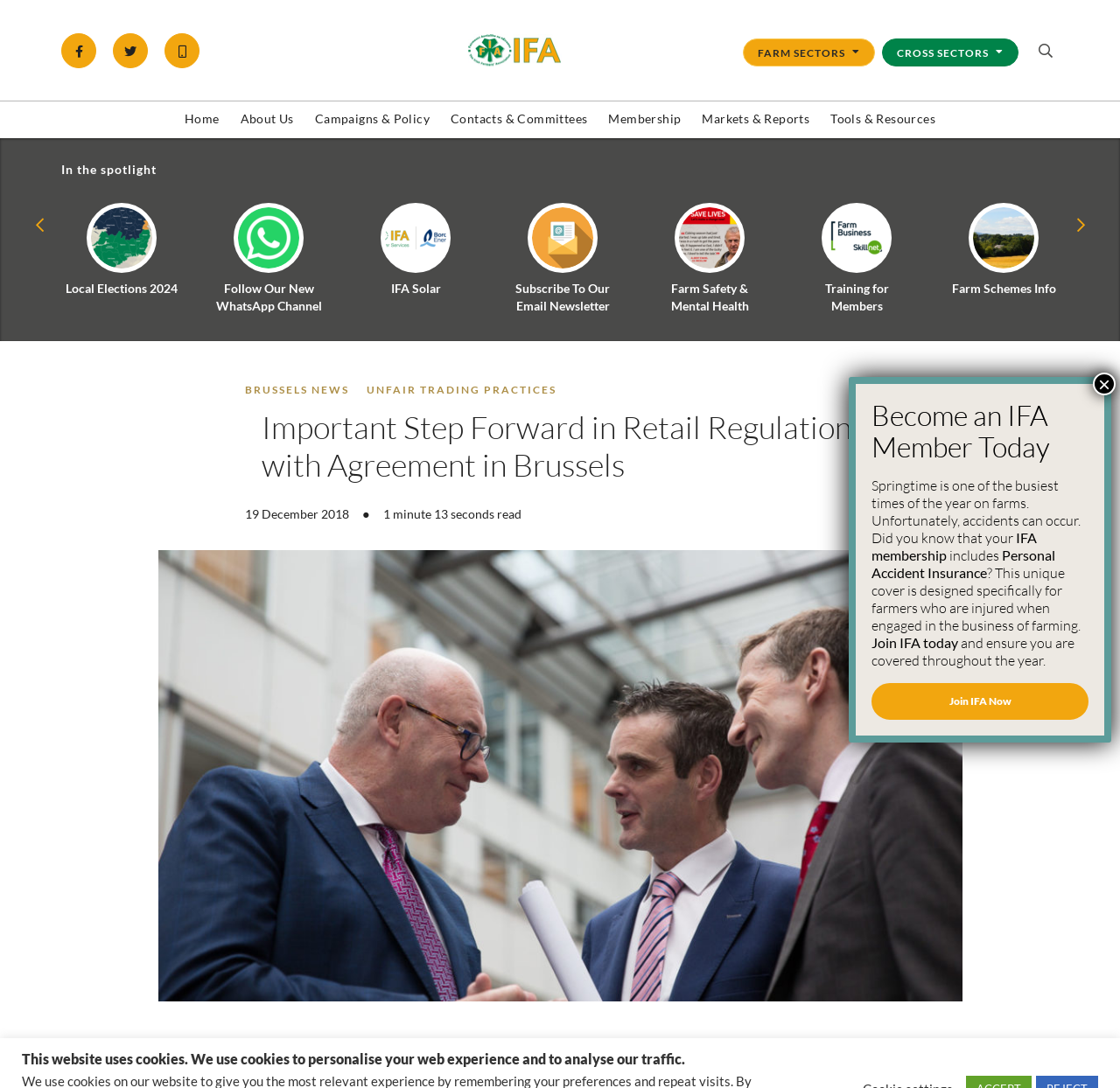Kindly respond to the following question with a single word or a brief phrase: 
What is the main topic of the article on the webpage?

Retail Regulation